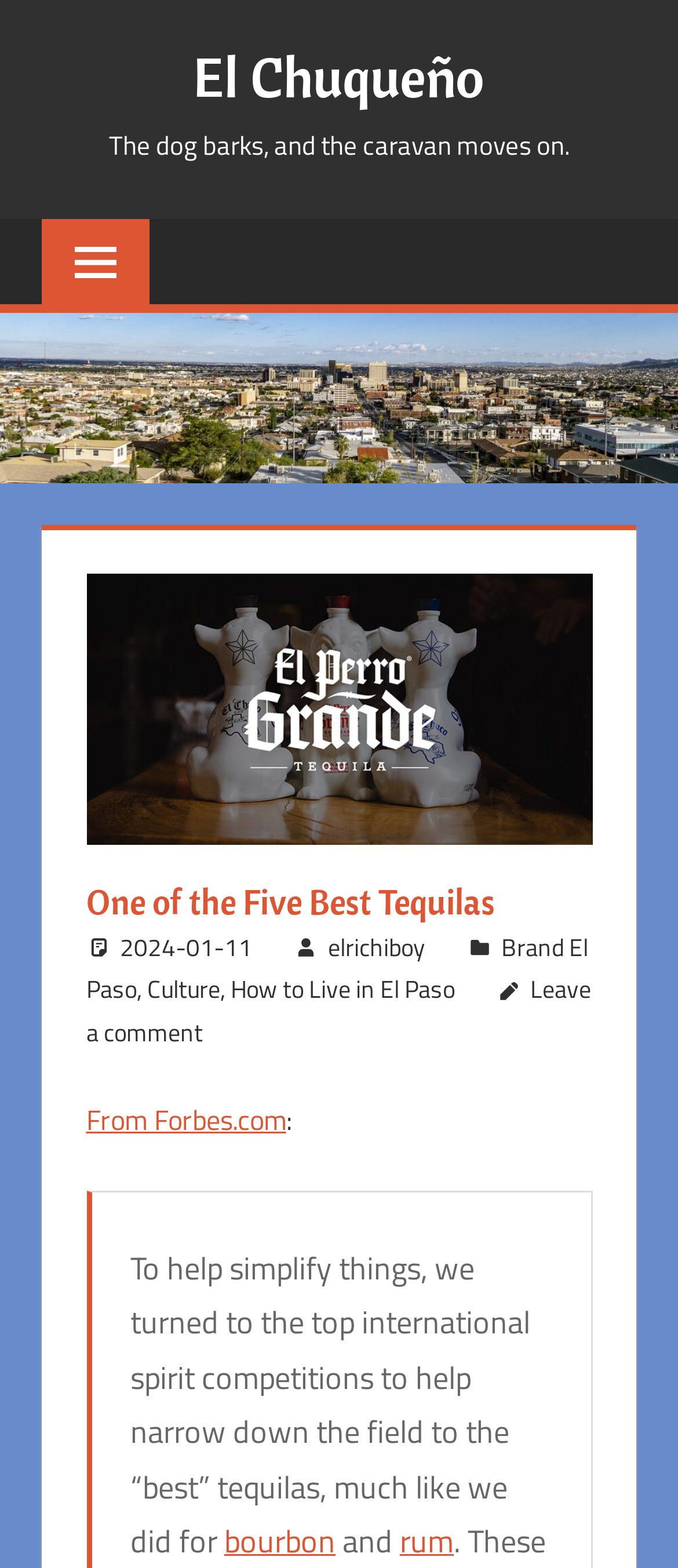Offer an extensive depiction of the webpage and its key elements.

This webpage appears to be an article about the best tequilas, specifically highlighting "El Chuqueño" as one of the top five. At the top of the page, there is a link to "El Chuqueño" and a quote "The dog barks, and the caravan moves on." Below this, there is a button to expand the primary menu.

On the left side of the page, there is a large image of "El Chuqueño" tequila, which takes up about a quarter of the page. Above the image, there is a header section with the title "One of the Five Best Tequilas" and a link to the date "2024-01-11". Below the title, there are links to the author "elrichiboy" and the brand "Brand El Paso", separated by commas.

To the right of the image, there are several links, including "Culture", "How to Live in El Paso", and "Leave a comment". Below these links, there is a section with the text "From Forbes.com:" followed by a colon and a paragraph of text that explains how the top tequilas were selected based on international spirit competitions. This paragraph also includes links to related articles about bourbon and rum.

Overall, the page has a clear structure, with the main content focused on the article about "El Chuqueño" tequila, and additional links and information provided in the surrounding sections.